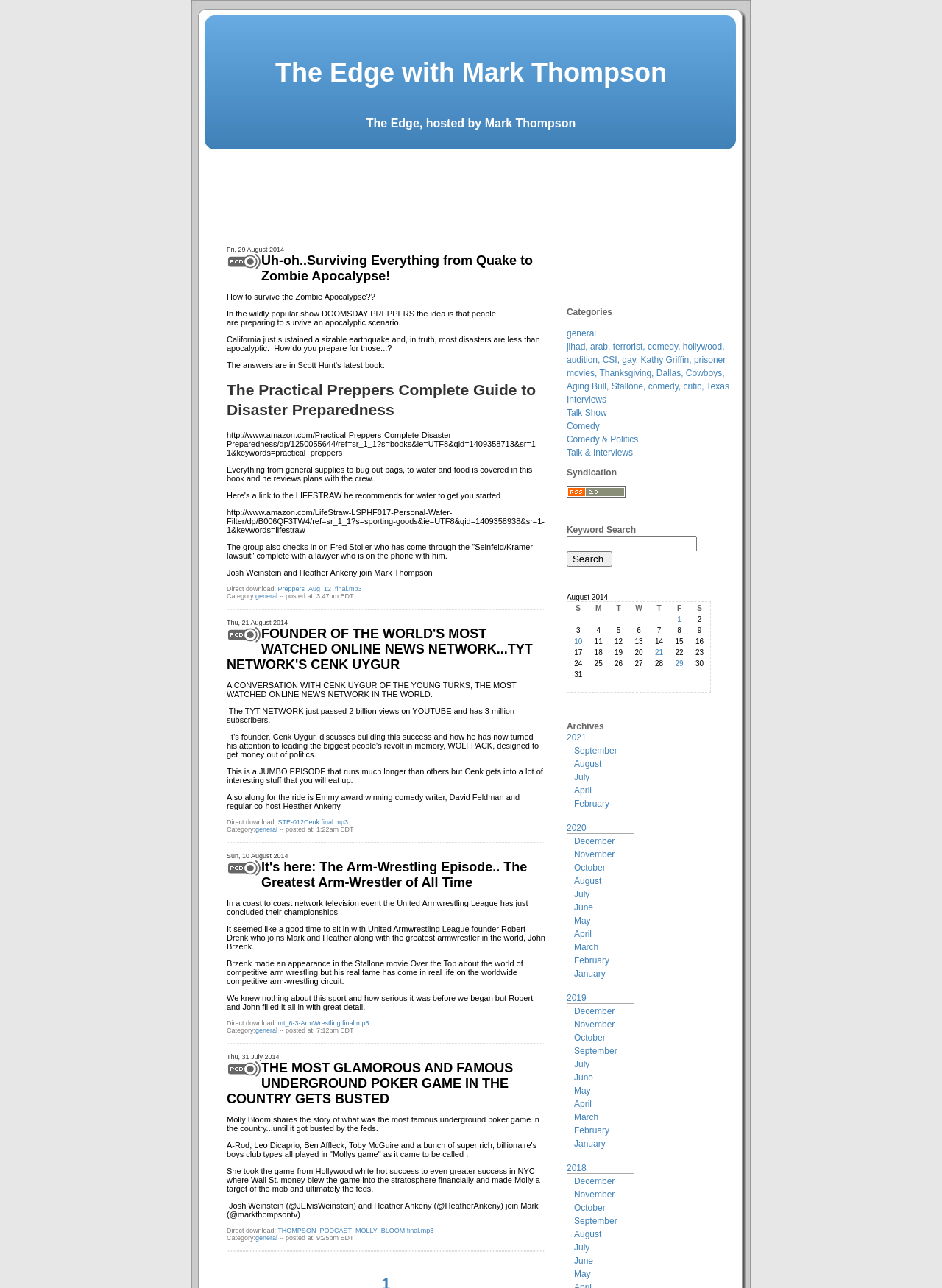Pinpoint the bounding box coordinates for the area that should be clicked to perform the following instruction: "Explore the 'Manufacturing / Industrial' industry".

None